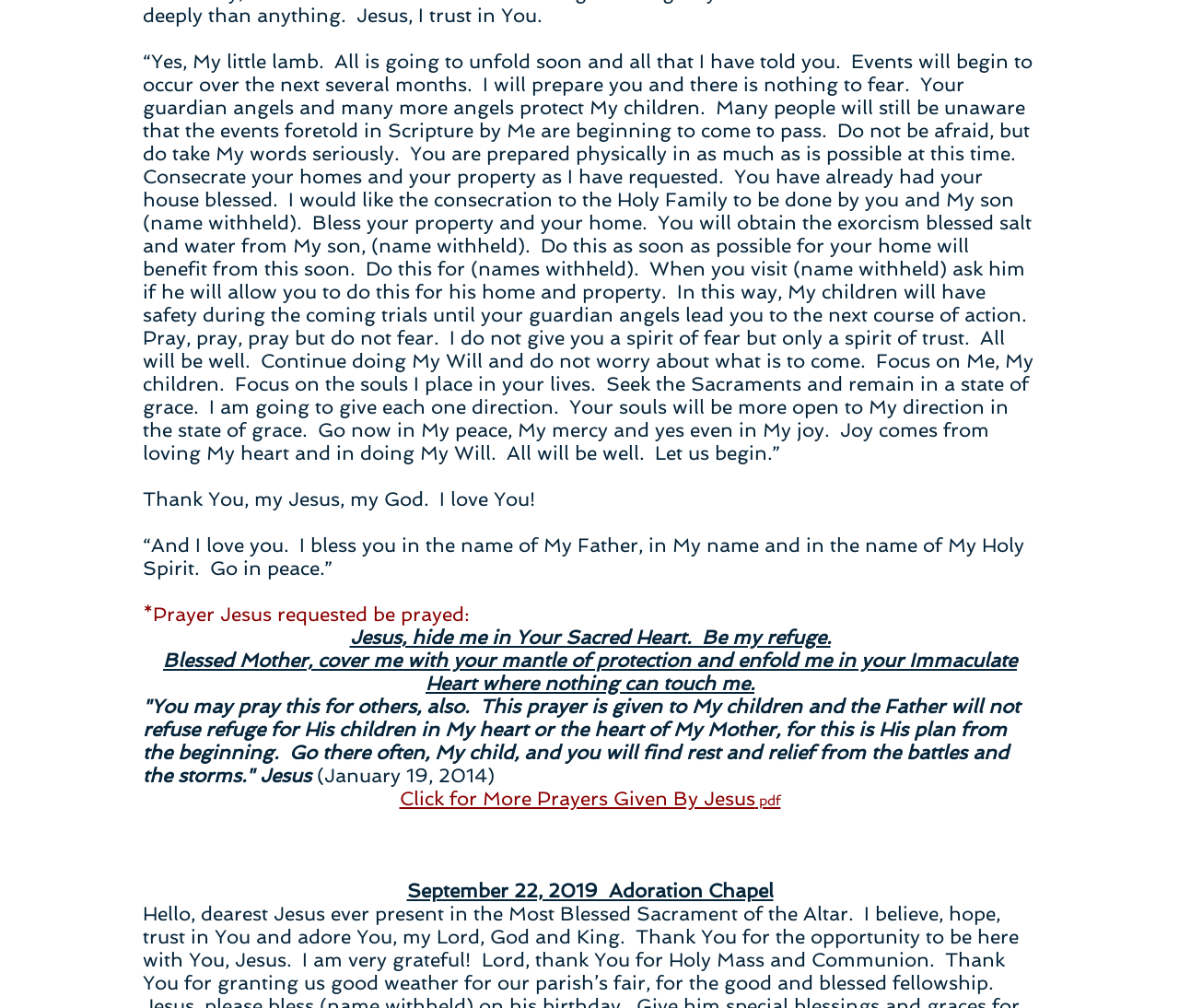Give a concise answer of one word or phrase to the question: 
Who is speaking in the prayer?

Jesus